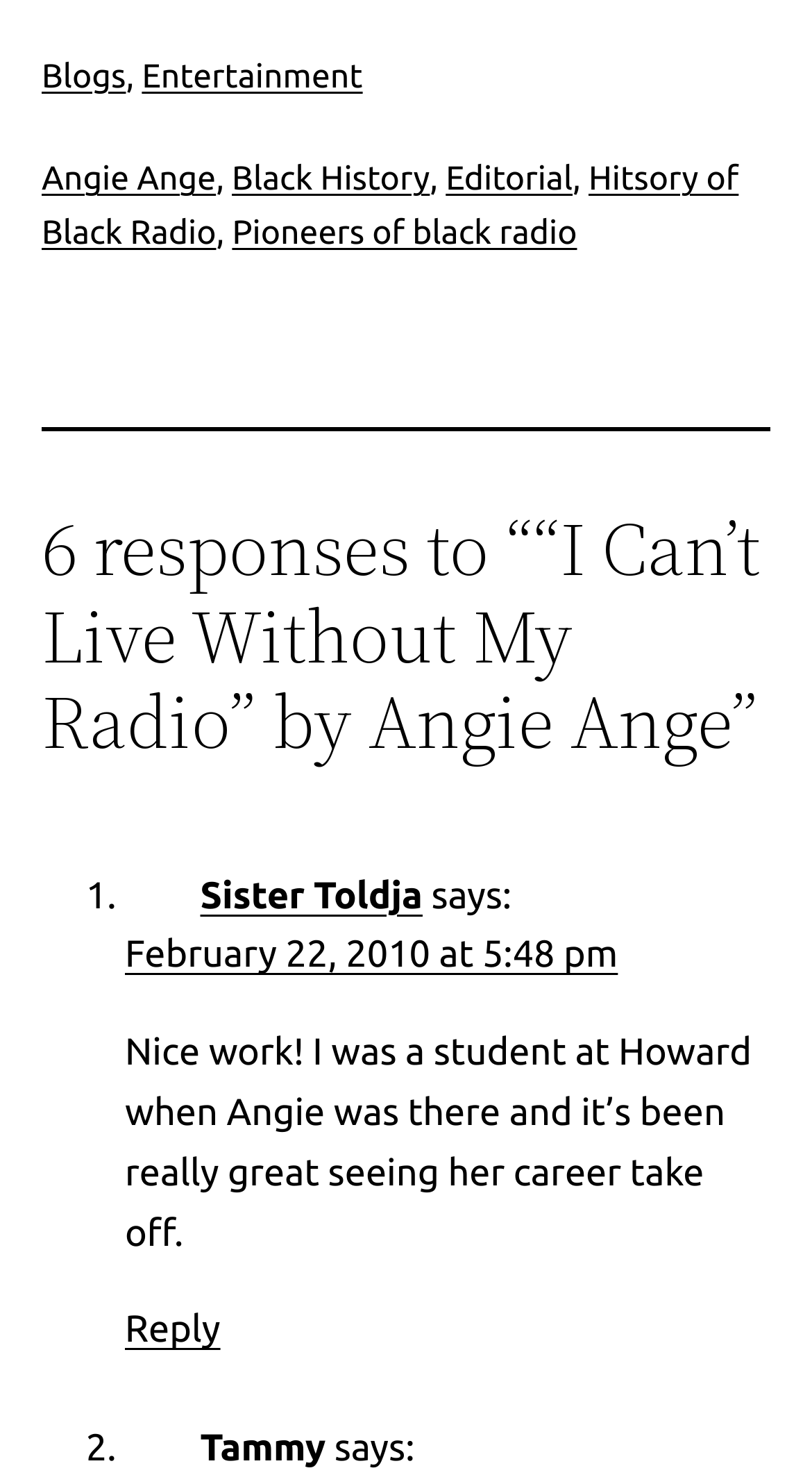Determine the bounding box coordinates of the UI element that matches the following description: "Editorial". The coordinates should be four float numbers between 0 and 1 in the format [left, top, right, bottom].

[0.549, 0.109, 0.705, 0.135]